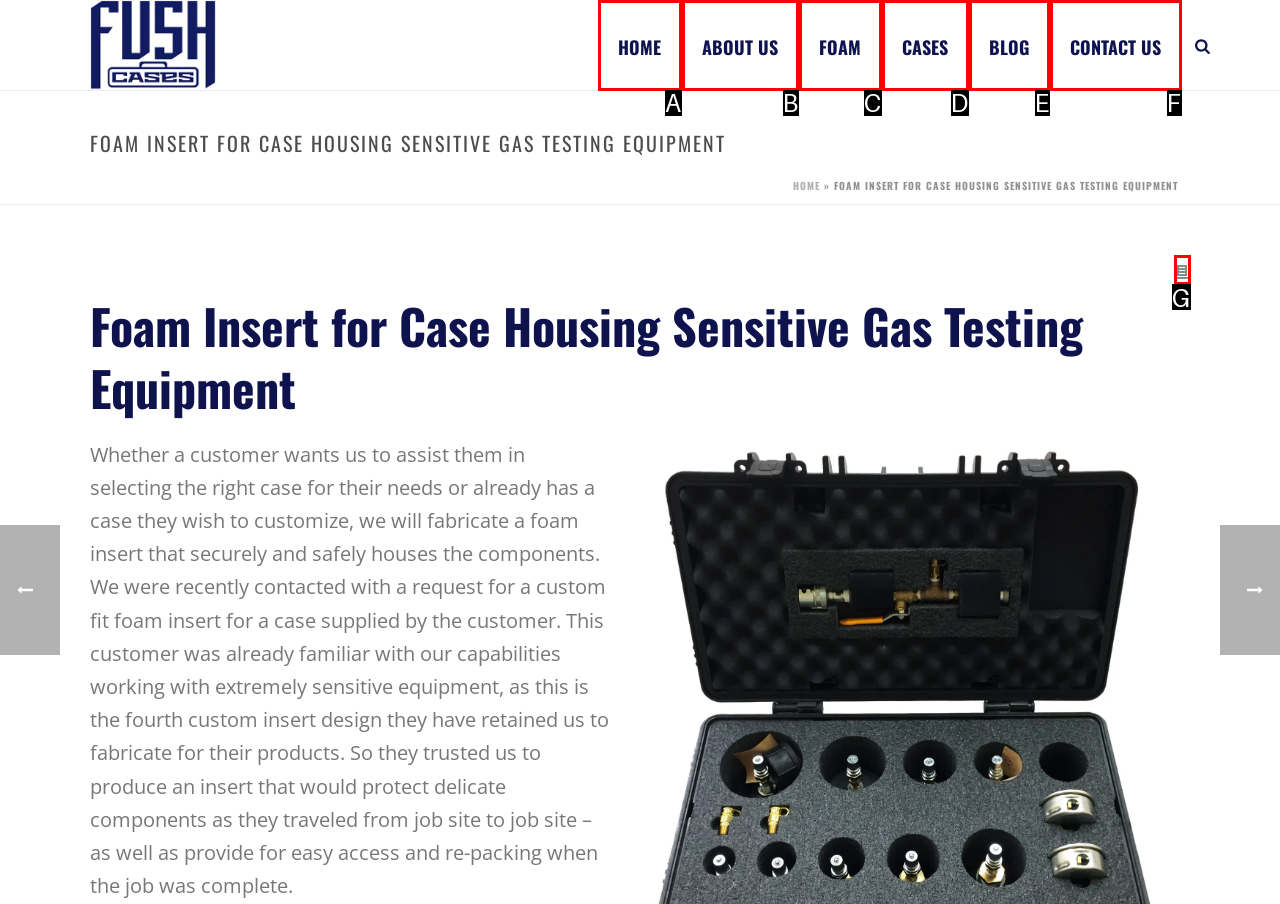Select the HTML element that fits the following description: BLOG
Provide the letter of the matching option.

E